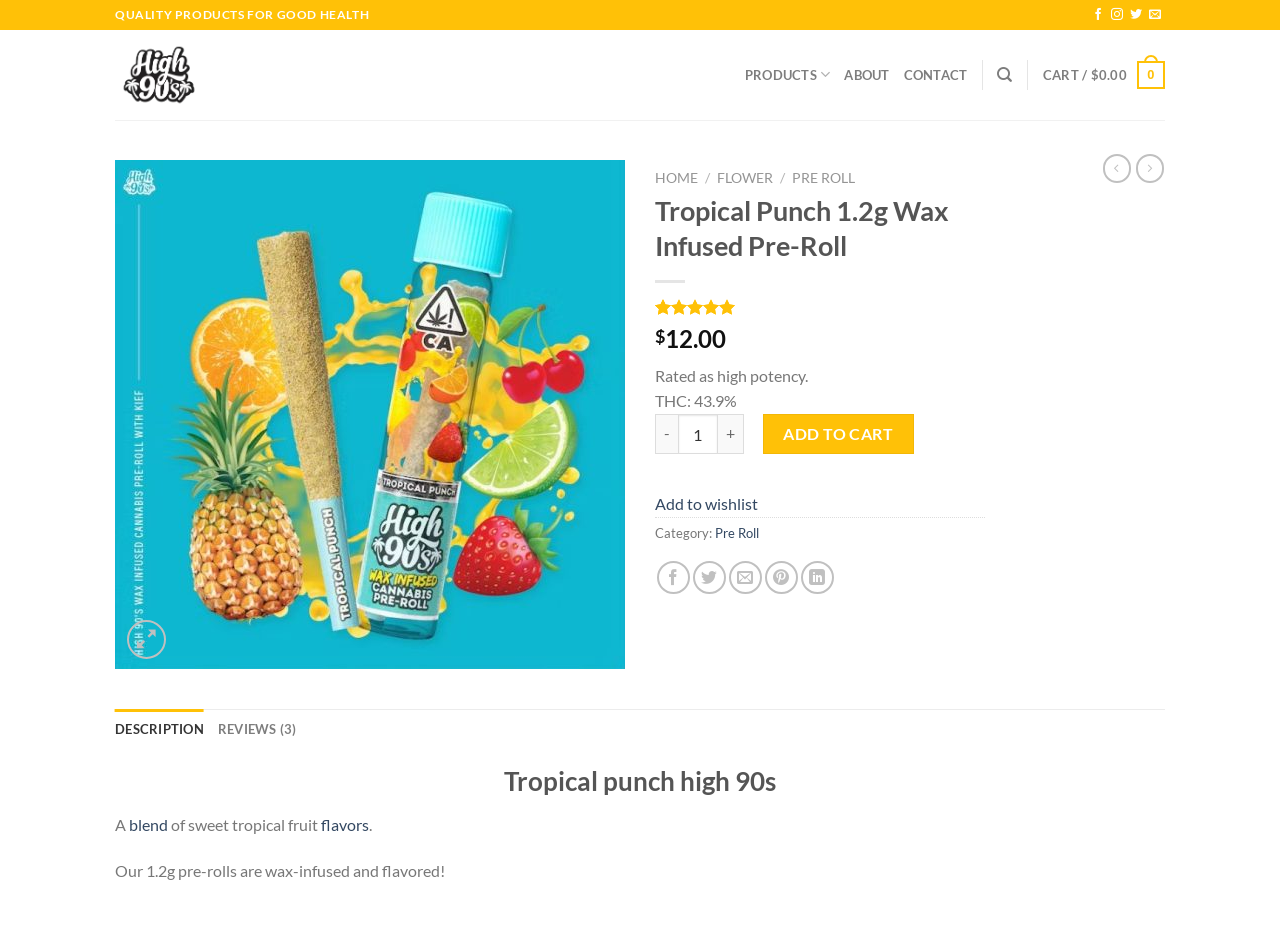Locate the primary headline on the webpage and provide its text.

Tropical Punch 1.2g Wax Infused Pre-Roll